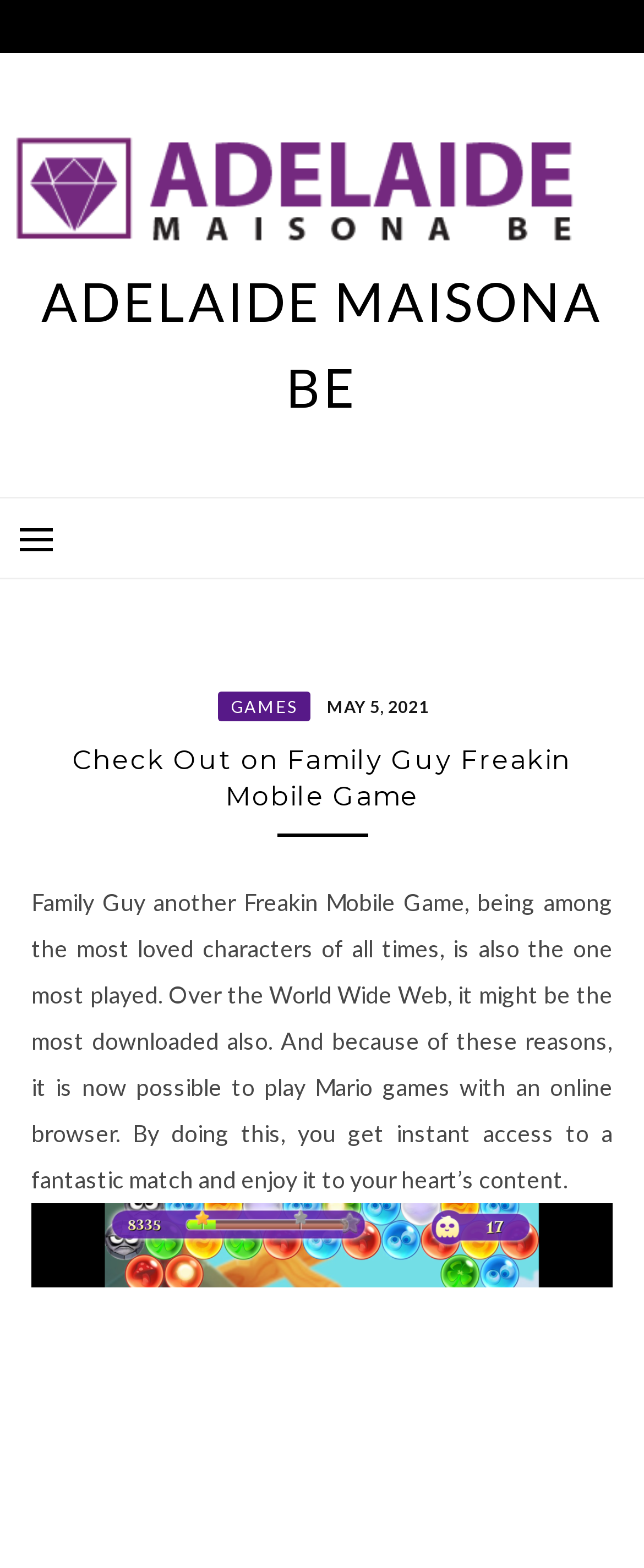Answer the question in one word or a short phrase:
What is the name of the mobile game?

Family Guy Freakin Mobile Game